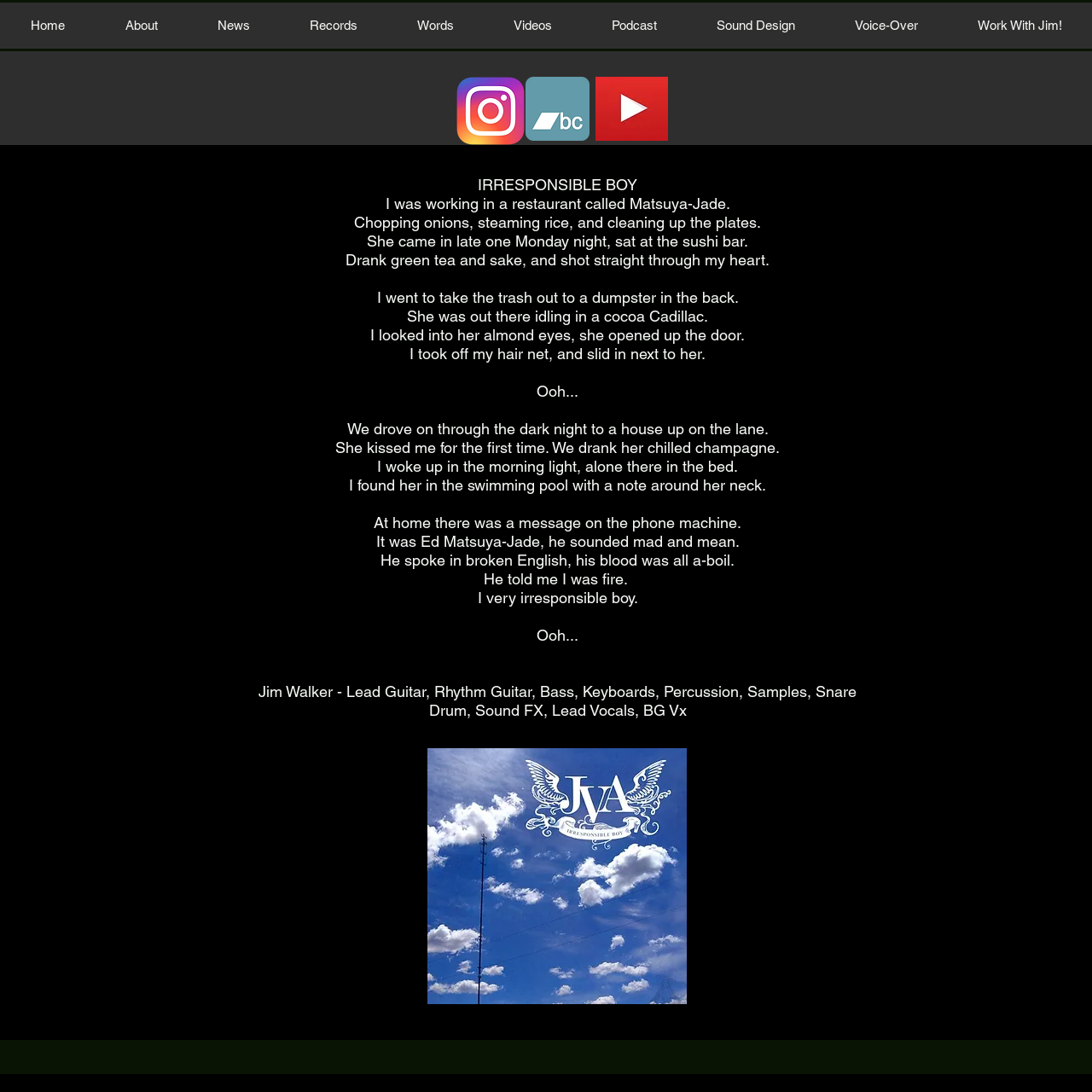Find the bounding box coordinates for the element that must be clicked to complete the instruction: "Click on the 'Home' link". The coordinates should be four float numbers between 0 and 1, indicated as [left, top, right, bottom].

[0.0, 0.002, 0.087, 0.045]